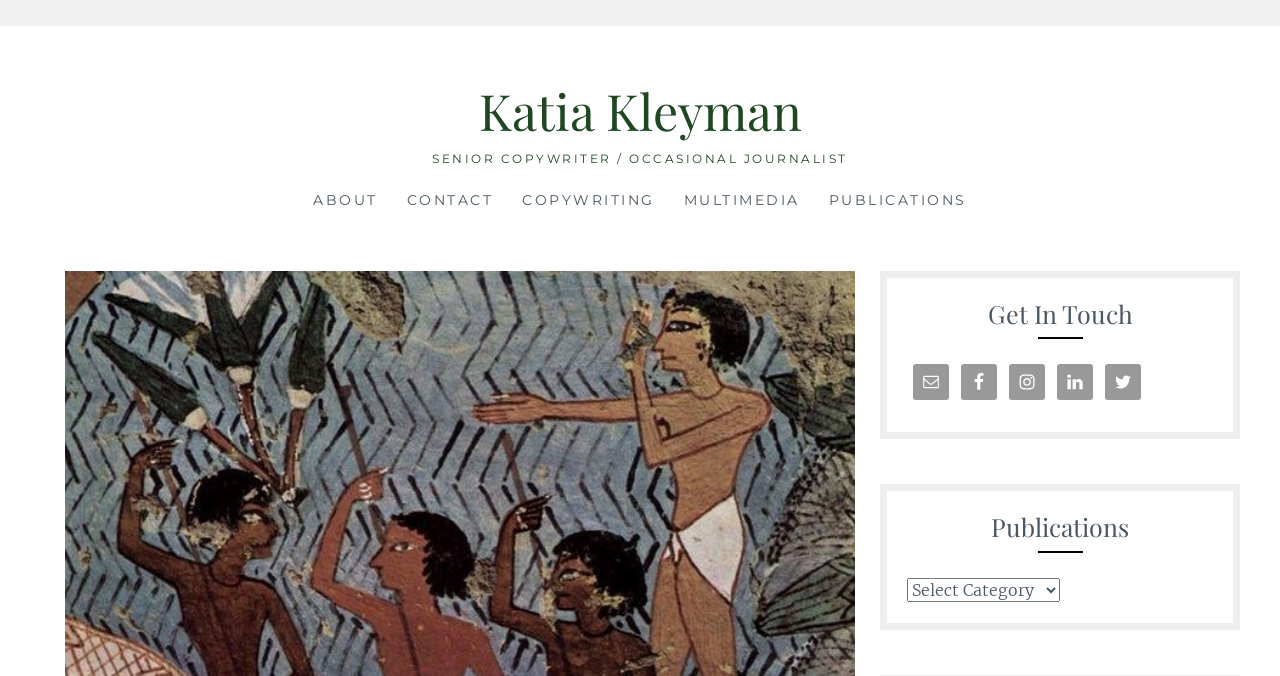Determine the bounding box coordinates of the clickable element to achieve the following action: 'View 'Publications''. Provide the coordinates as four float values between 0 and 1, formatted as [left, top, right, bottom].

[0.709, 0.756, 0.948, 0.804]